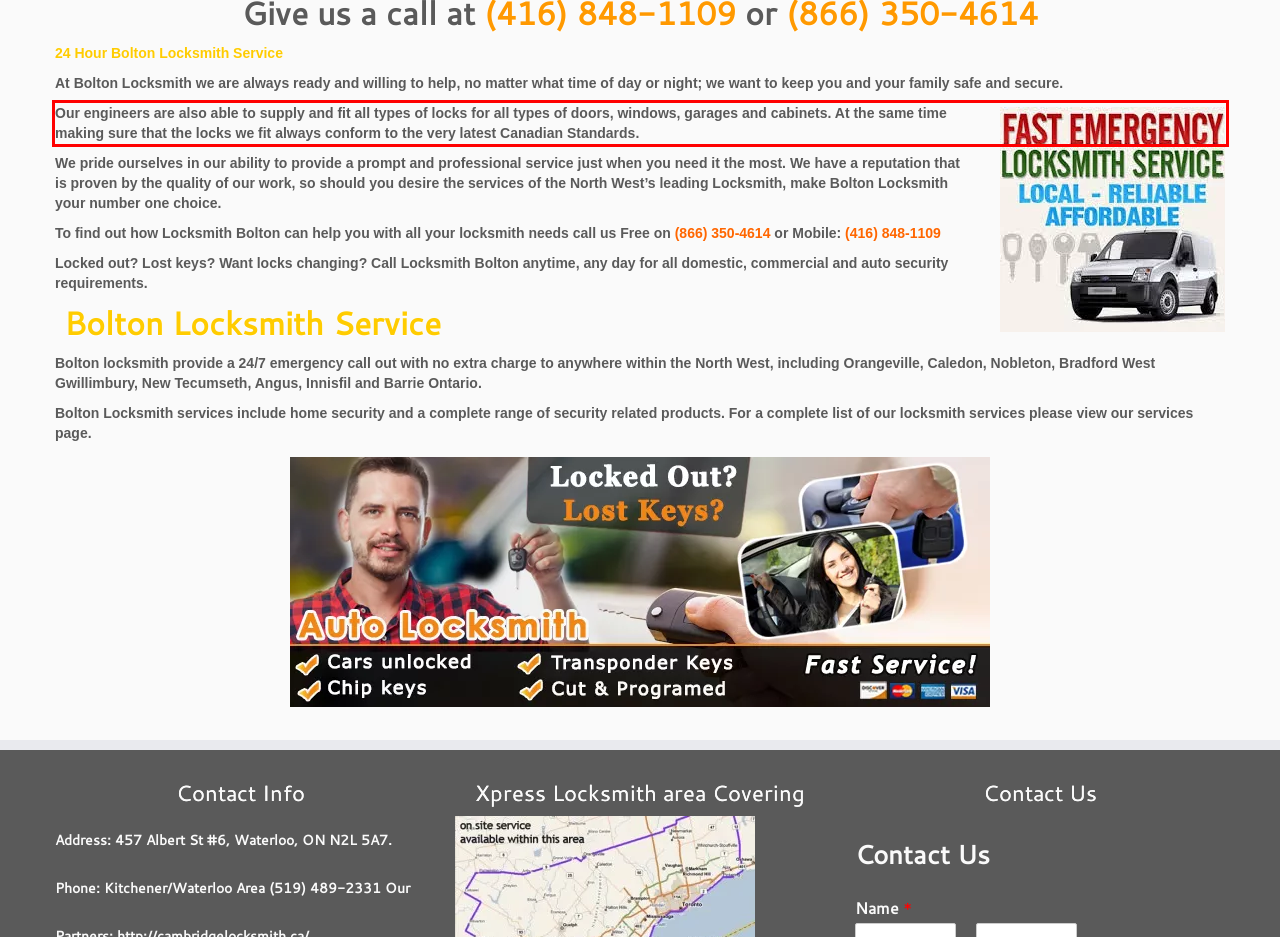Please use OCR to extract the text content from the red bounding box in the provided webpage screenshot.

Our engineers are also able to supply and fit all types of locks for all types of doors, windows, garages and cabinets. At the same time making sure that the locks we fit always conform to the very latest Canadian Standards.